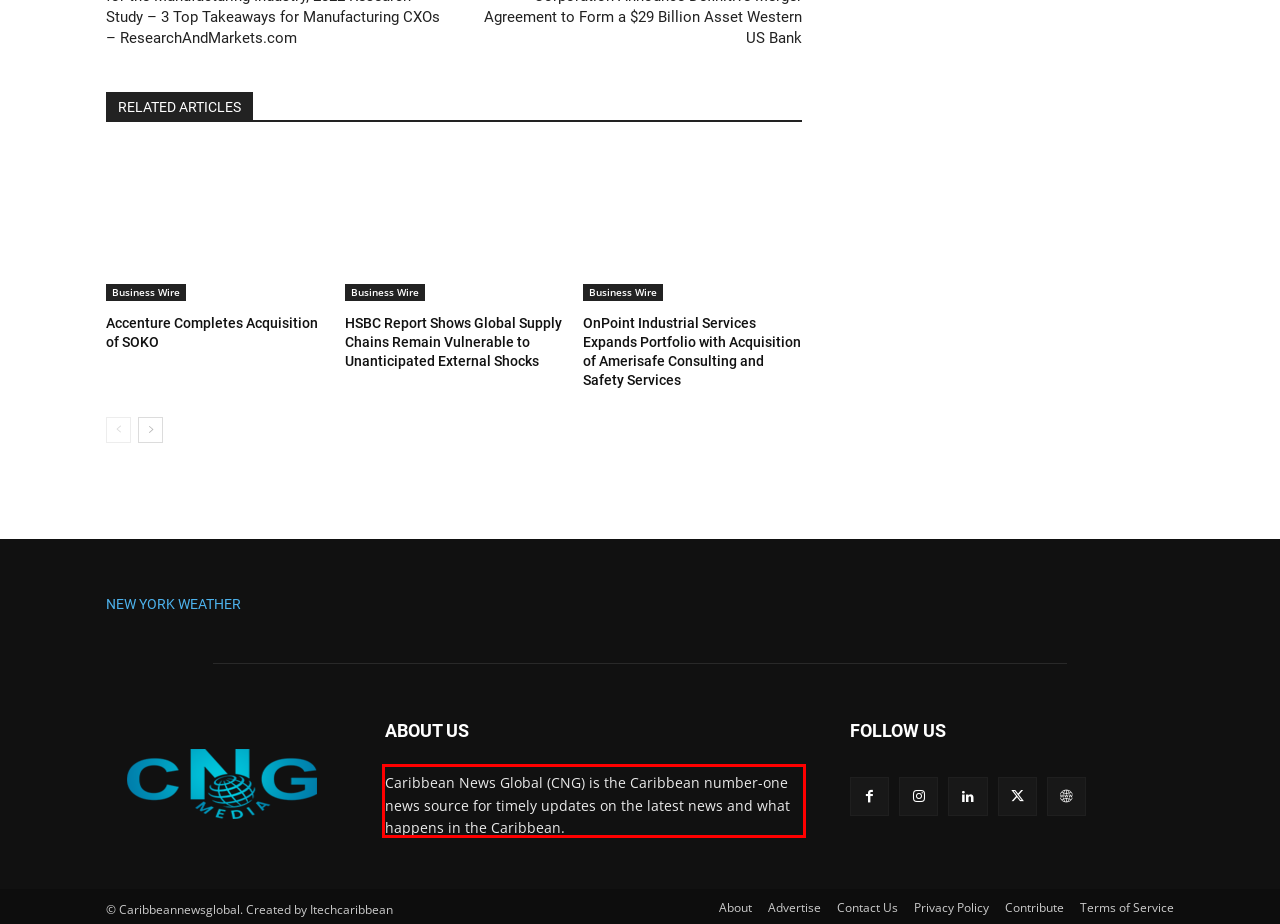Please identify and extract the text from the UI element that is surrounded by a red bounding box in the provided webpage screenshot.

Caribbean News Global (CNG) is the Caribbean number-one news source for timely updates on the latest news and what happens in the Caribbean.